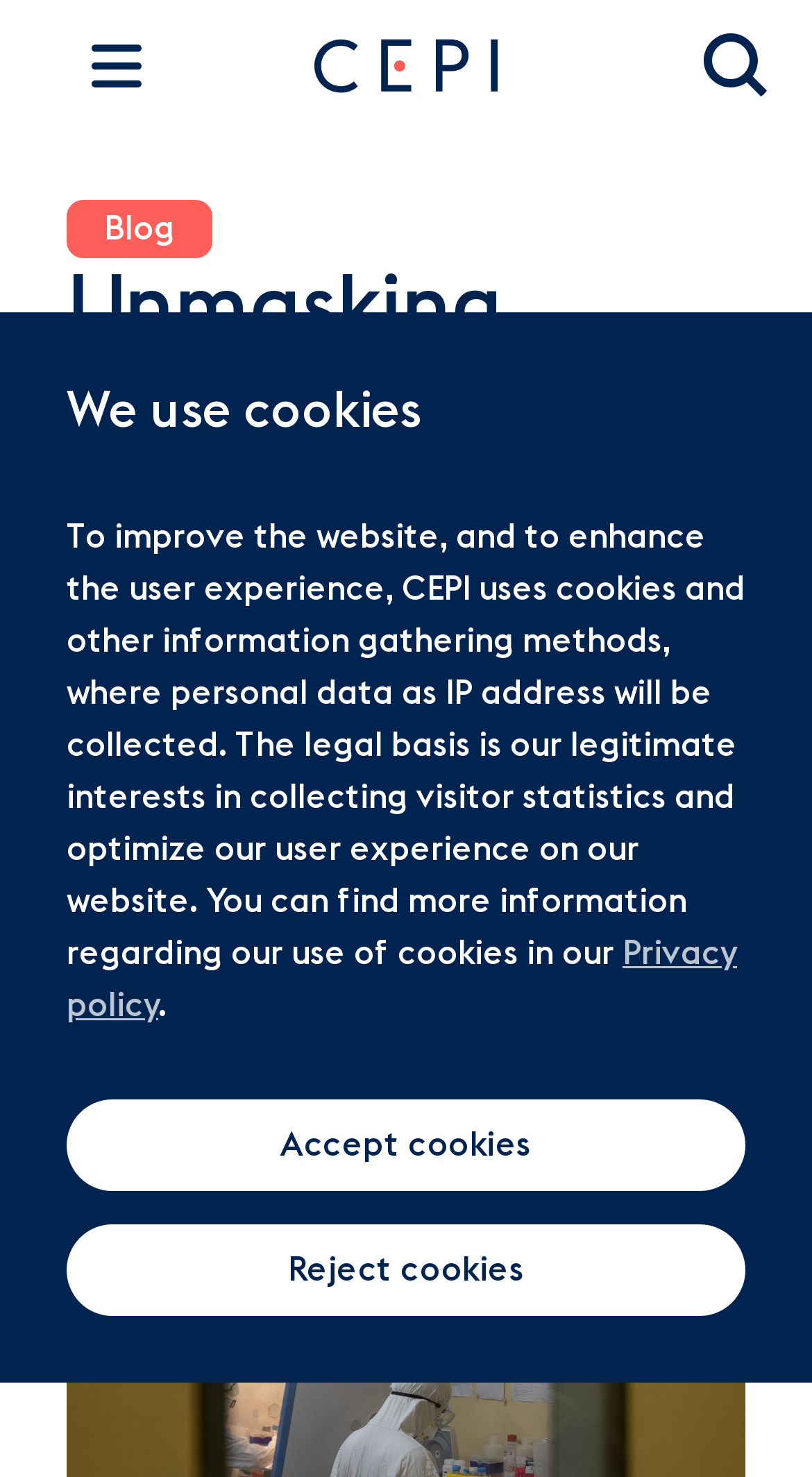Provide a brief response to the question below using one word or phrase:
When was the blog post published?

27th September 2023